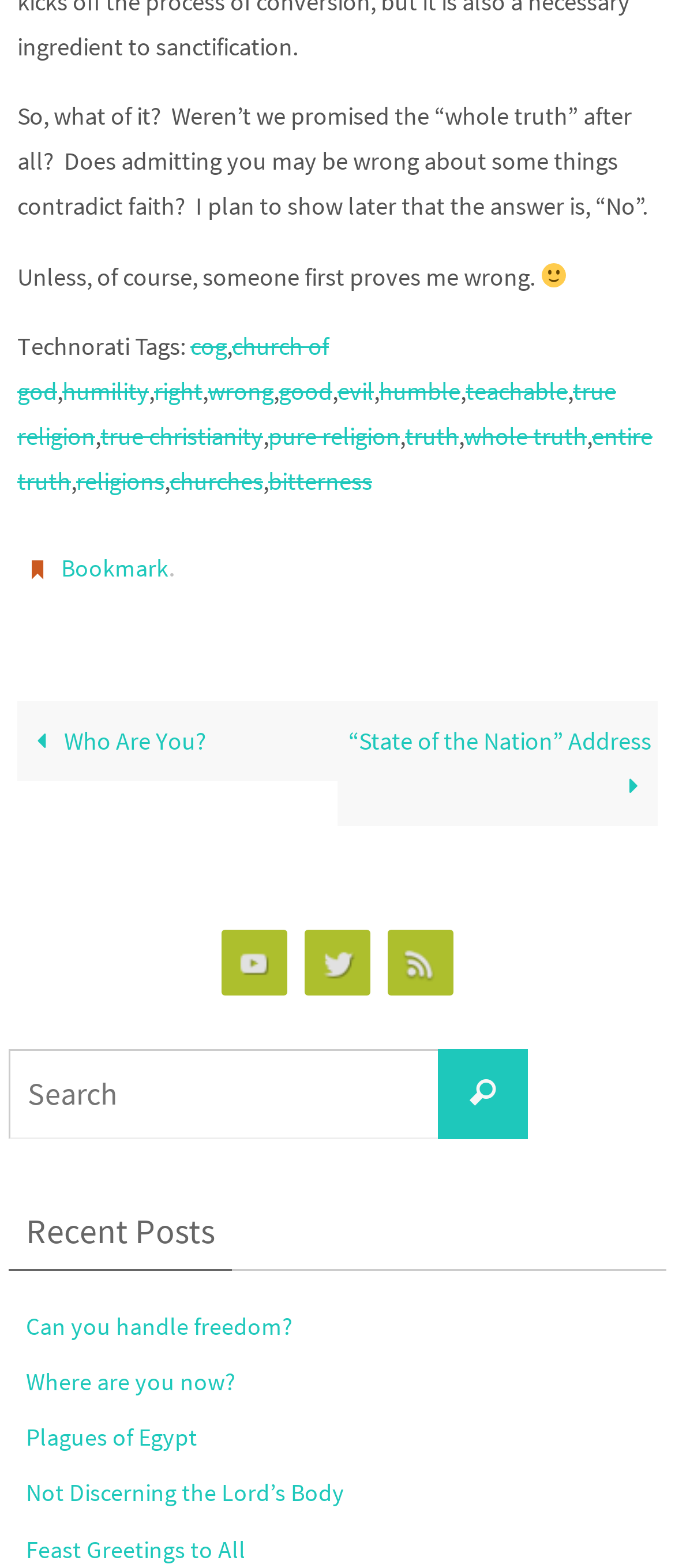Locate the bounding box coordinates of the segment that needs to be clicked to meet this instruction: "Go to the YouTube channel".

[0.328, 0.593, 0.426, 0.636]